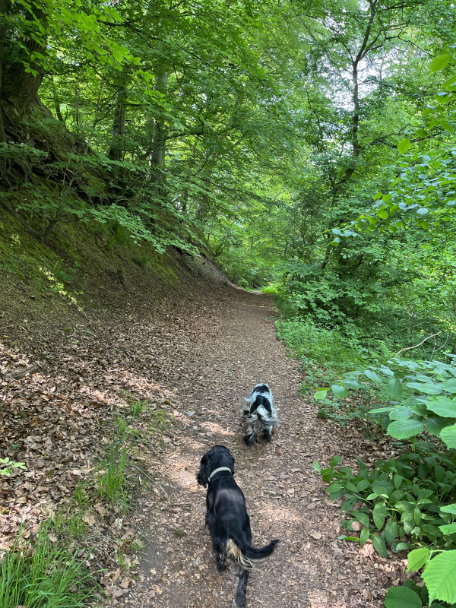Use a single word or phrase to answer the question:
What is the atmosphere of the scene?

Tranquil